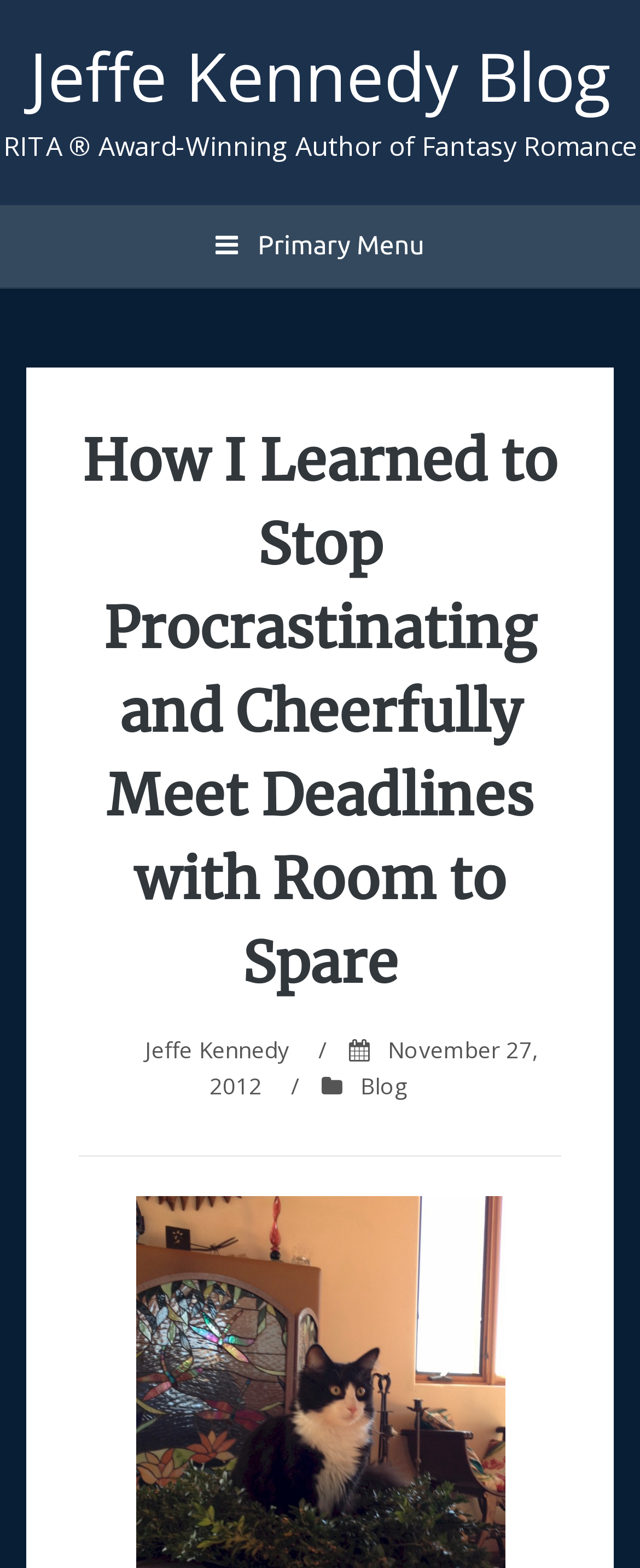Reply to the question with a single word or phrase:
What is the author's name?

Jeffe Kennedy